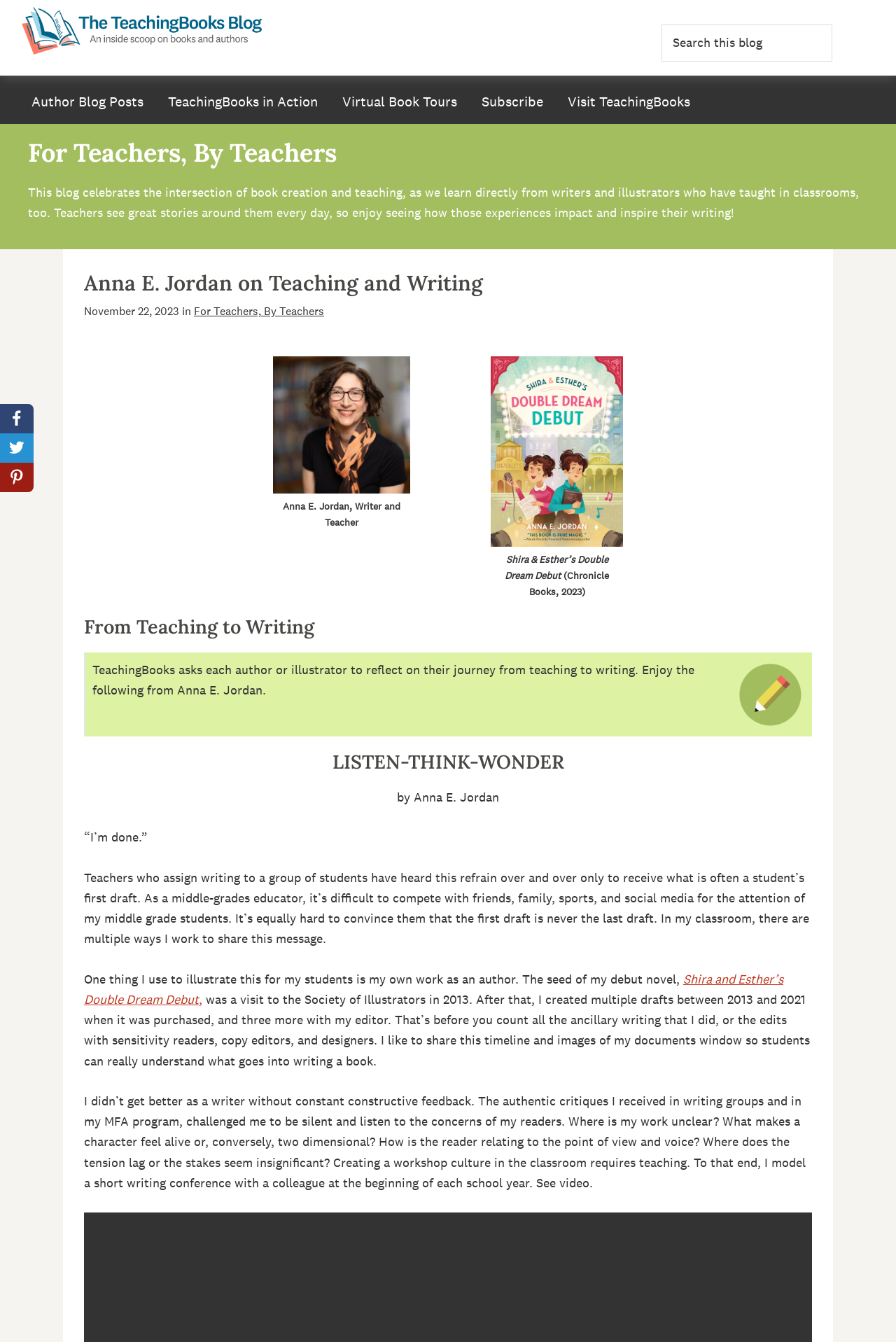What is the topic of Anna E. Jordan's blog post?
Your answer should be a single word or phrase derived from the screenshot.

Teaching and Writing